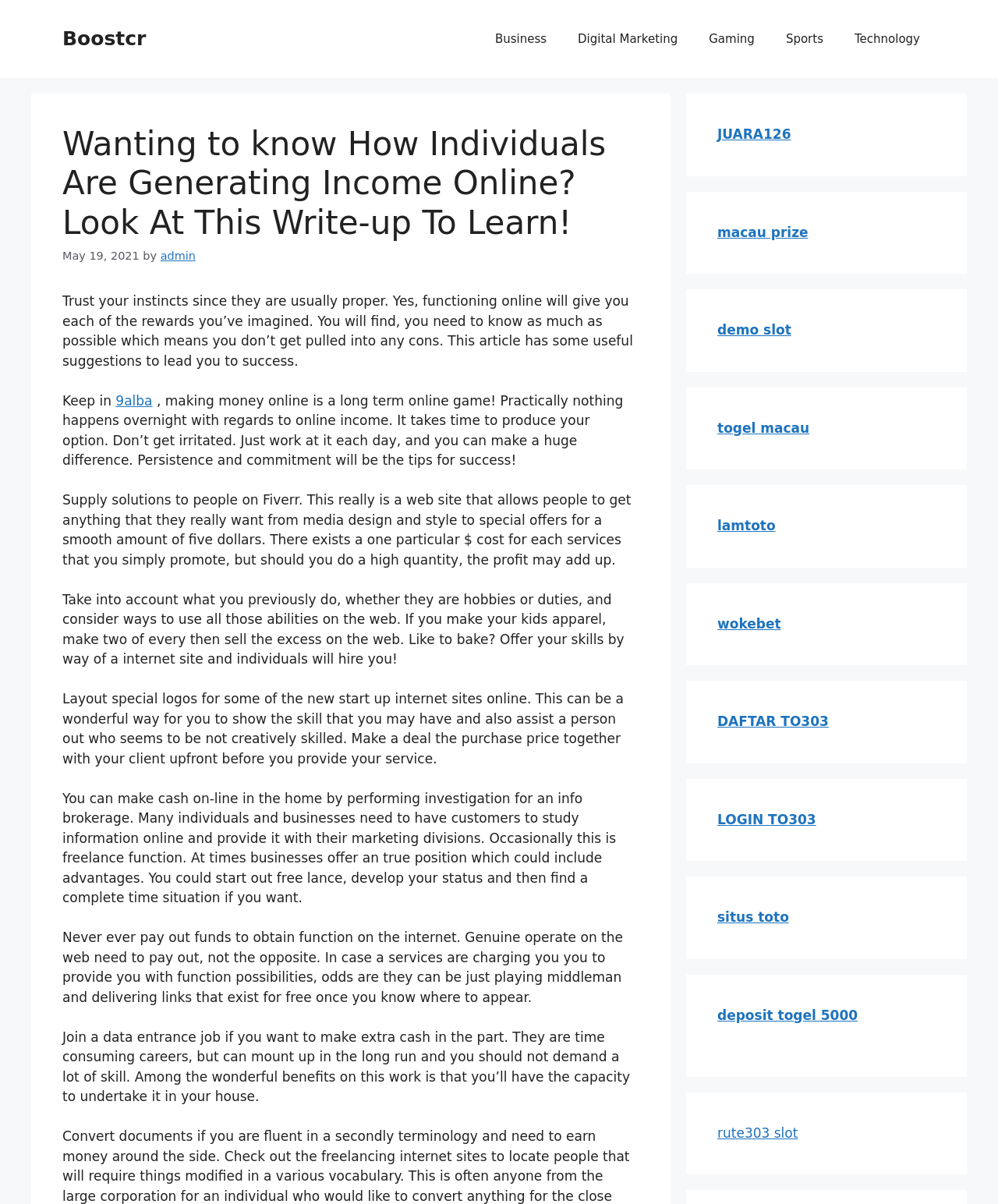Identify the bounding box coordinates of the region that should be clicked to execute the following instruction: "Explore the 'LOGIN TO303' link".

[0.719, 0.674, 0.818, 0.687]